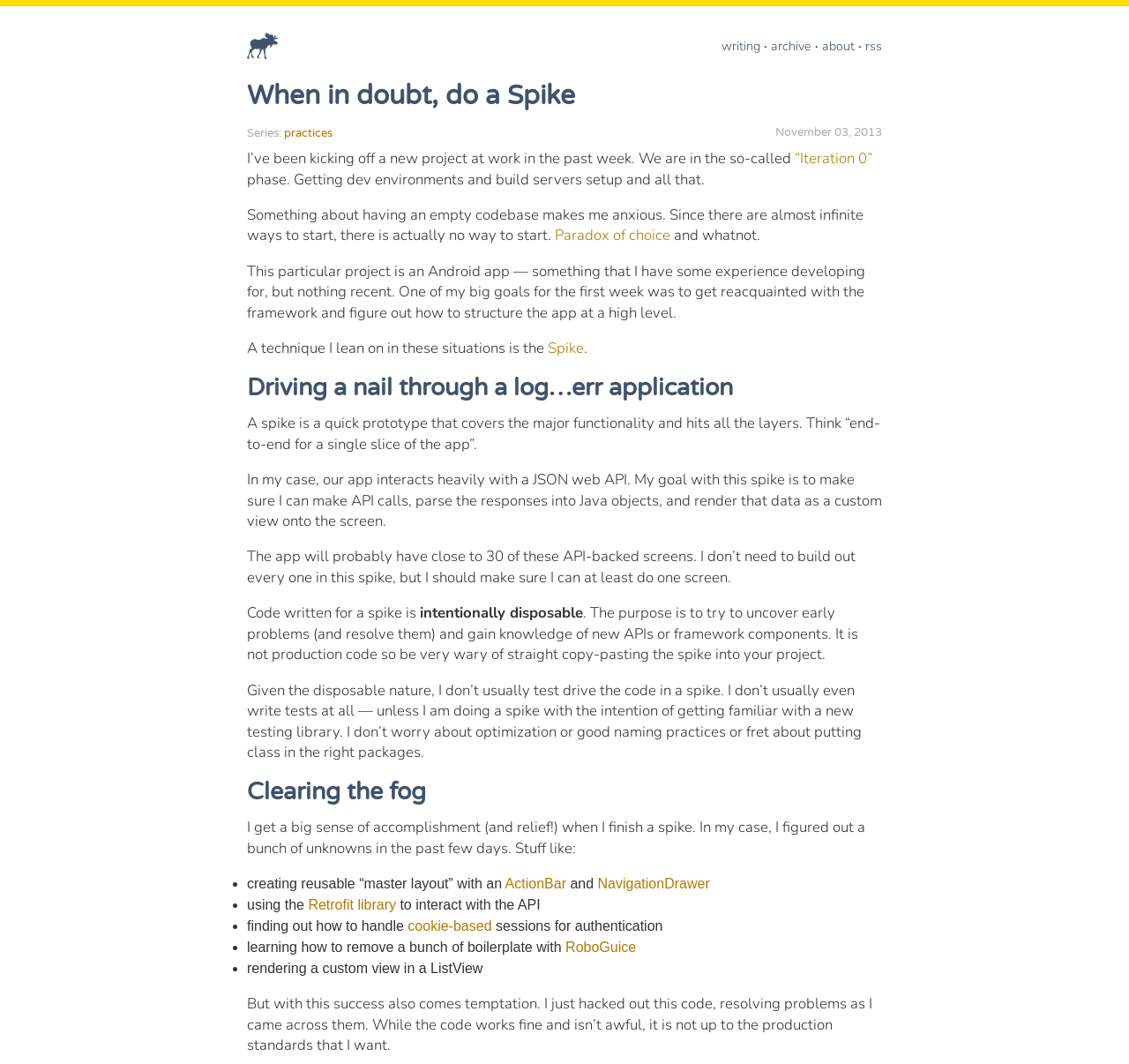Identify the bounding box coordinates of the clickable region required to complete the instruction: "Click the 'Moose' link". The coordinates should be given as four float numbers within the range of 0 and 1, i.e., [left, top, right, bottom].

[0.219, 0.022, 0.246, 0.064]